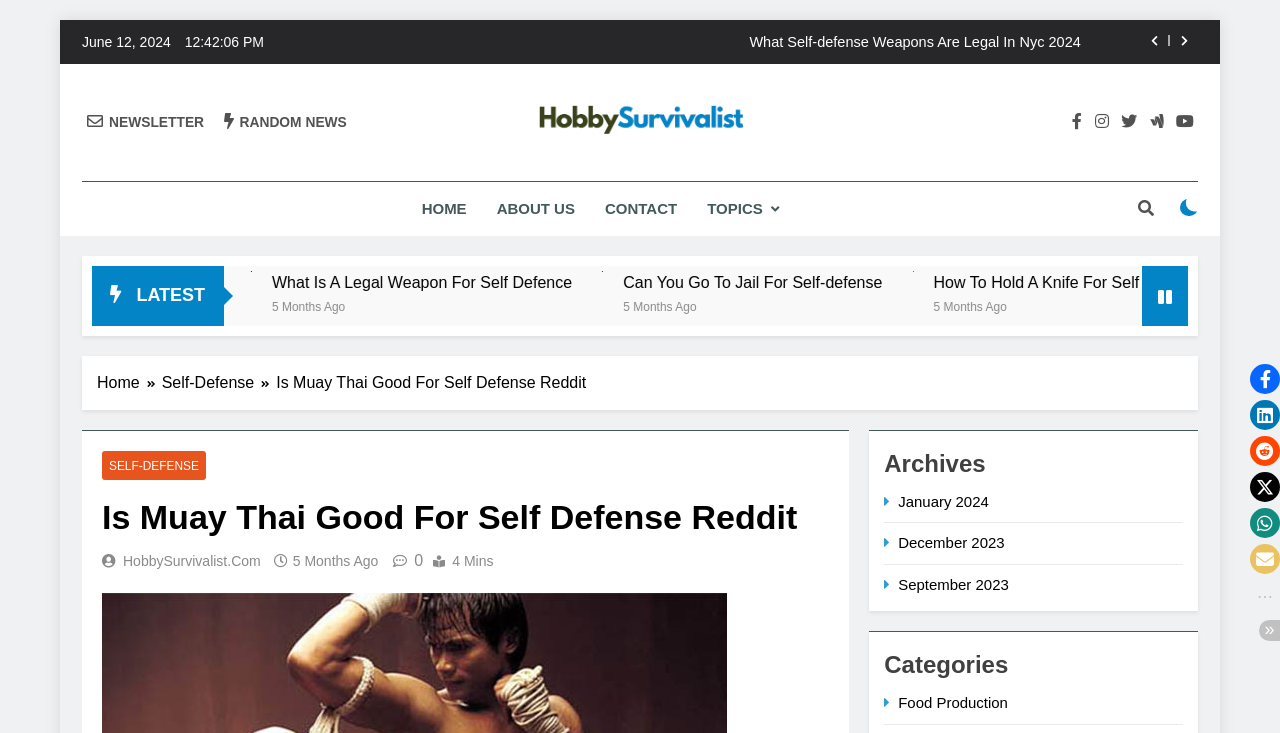What is the category of the article 'Food Production'?
Refer to the image and give a detailed answer to the question.

I found the article 'Food Production' on the webpage, which is listed under the 'Categories' section. This indicates that 'Food Production' is a category of the article.